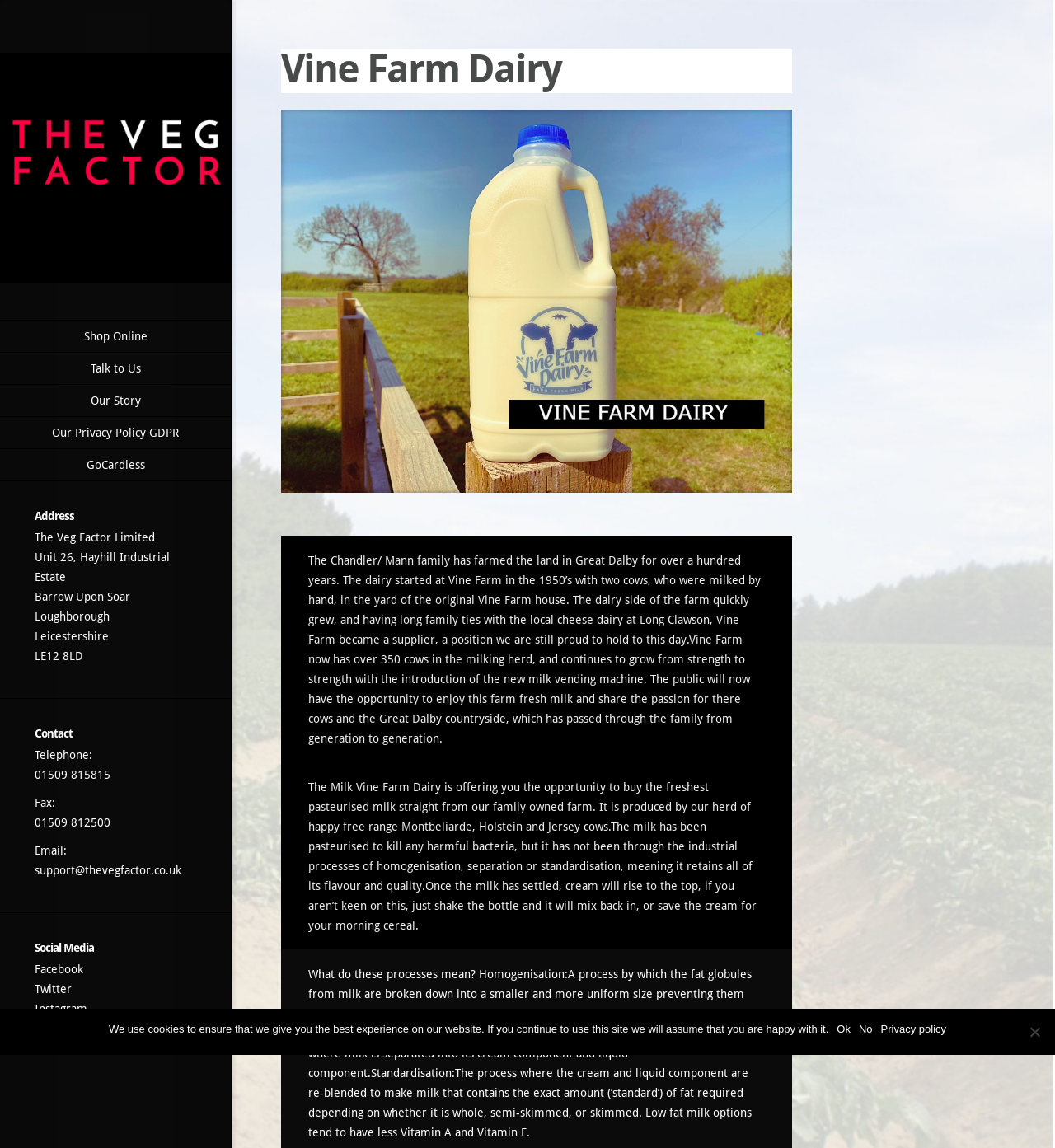Identify the bounding box coordinates necessary to click and complete the given instruction: "Click the 'Shop Online' link".

[0.0, 0.279, 0.219, 0.307]